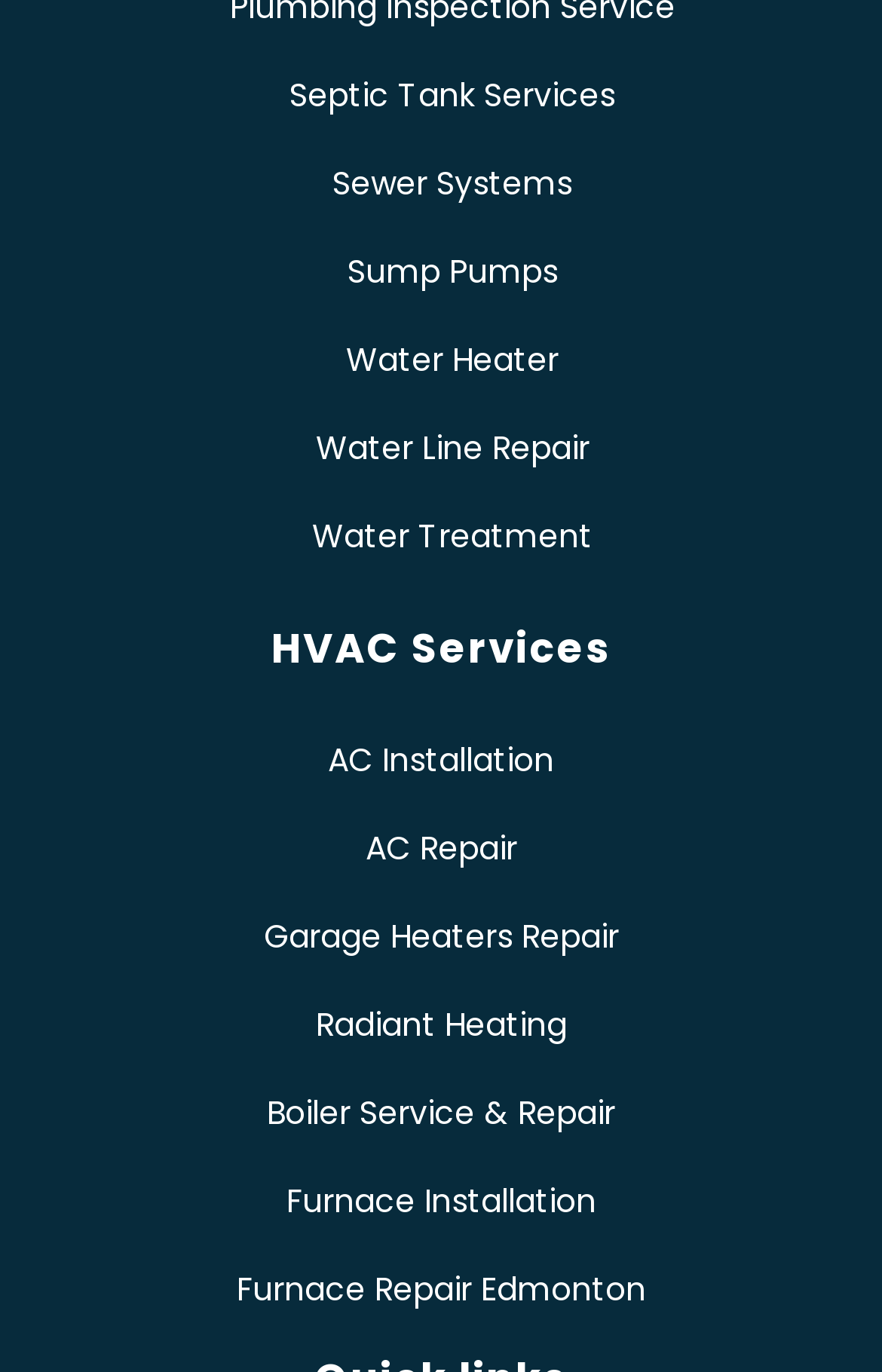Please identify the bounding box coordinates of the area I need to click to accomplish the following instruction: "Visit Facebook".

None